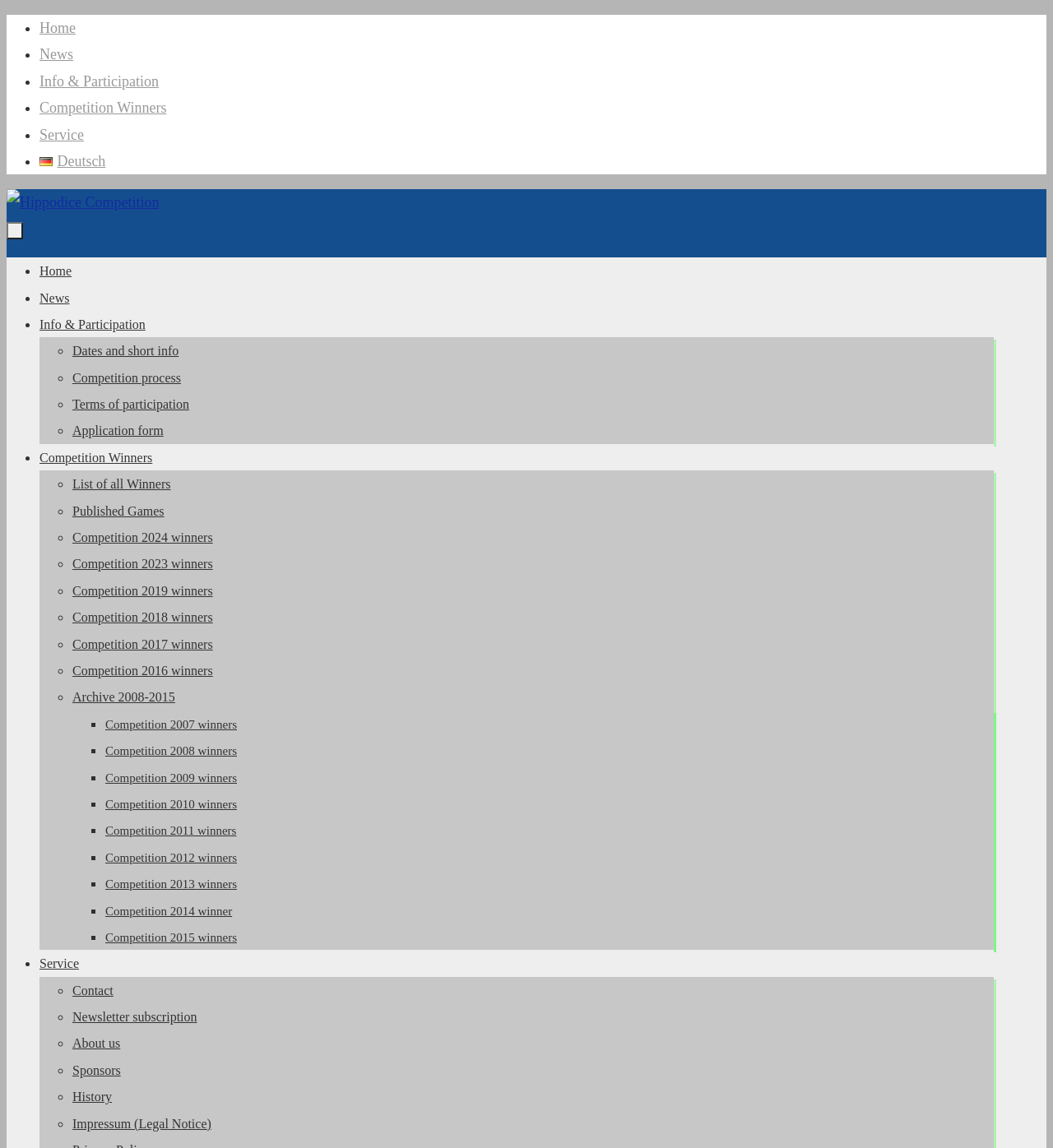Please identify the bounding box coordinates of the element's region that I should click in order to complete the following instruction: "Go to Home". The bounding box coordinates consist of four float numbers between 0 and 1, i.e., [left, top, right, bottom].

[0.038, 0.017, 0.072, 0.032]